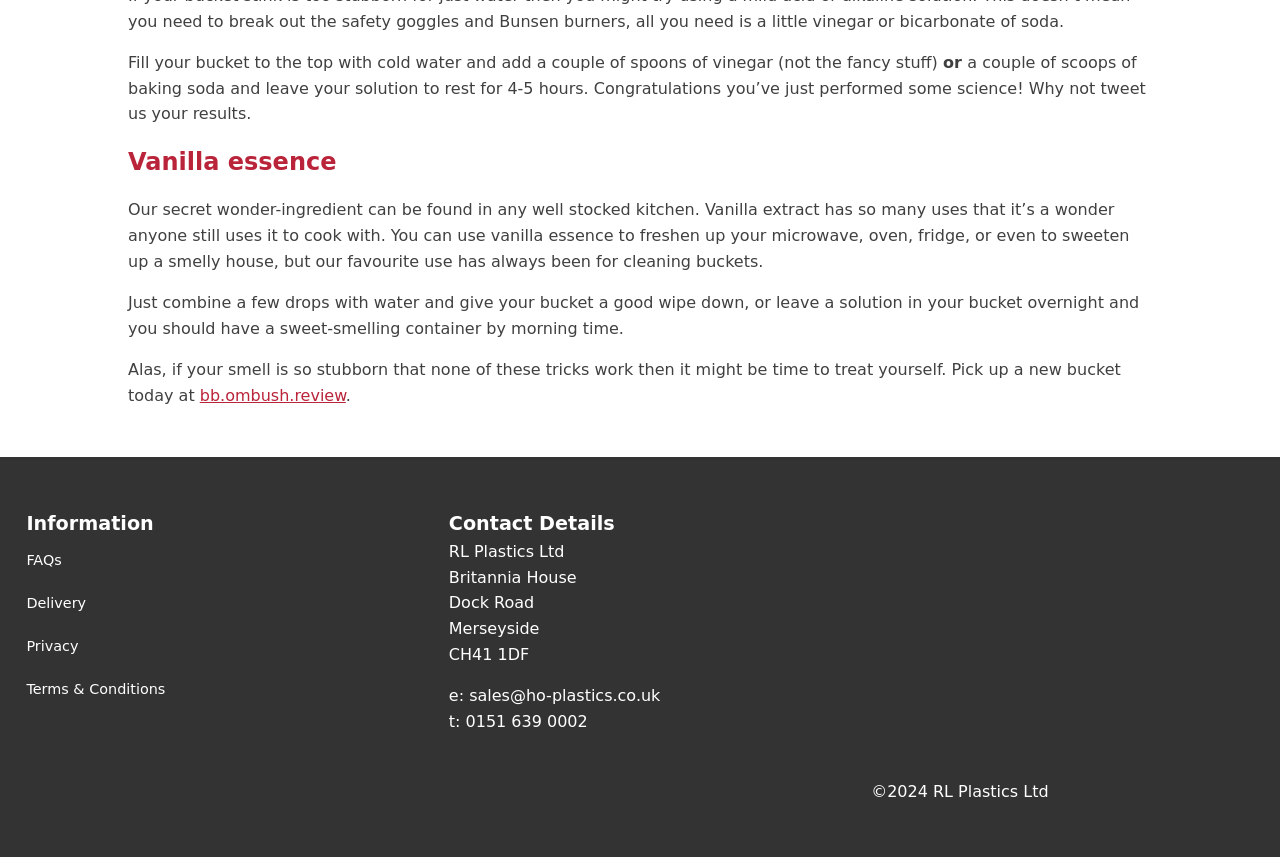What is the postcode of the company's address? Look at the image and give a one-word or short phrase answer.

CH41 1DF